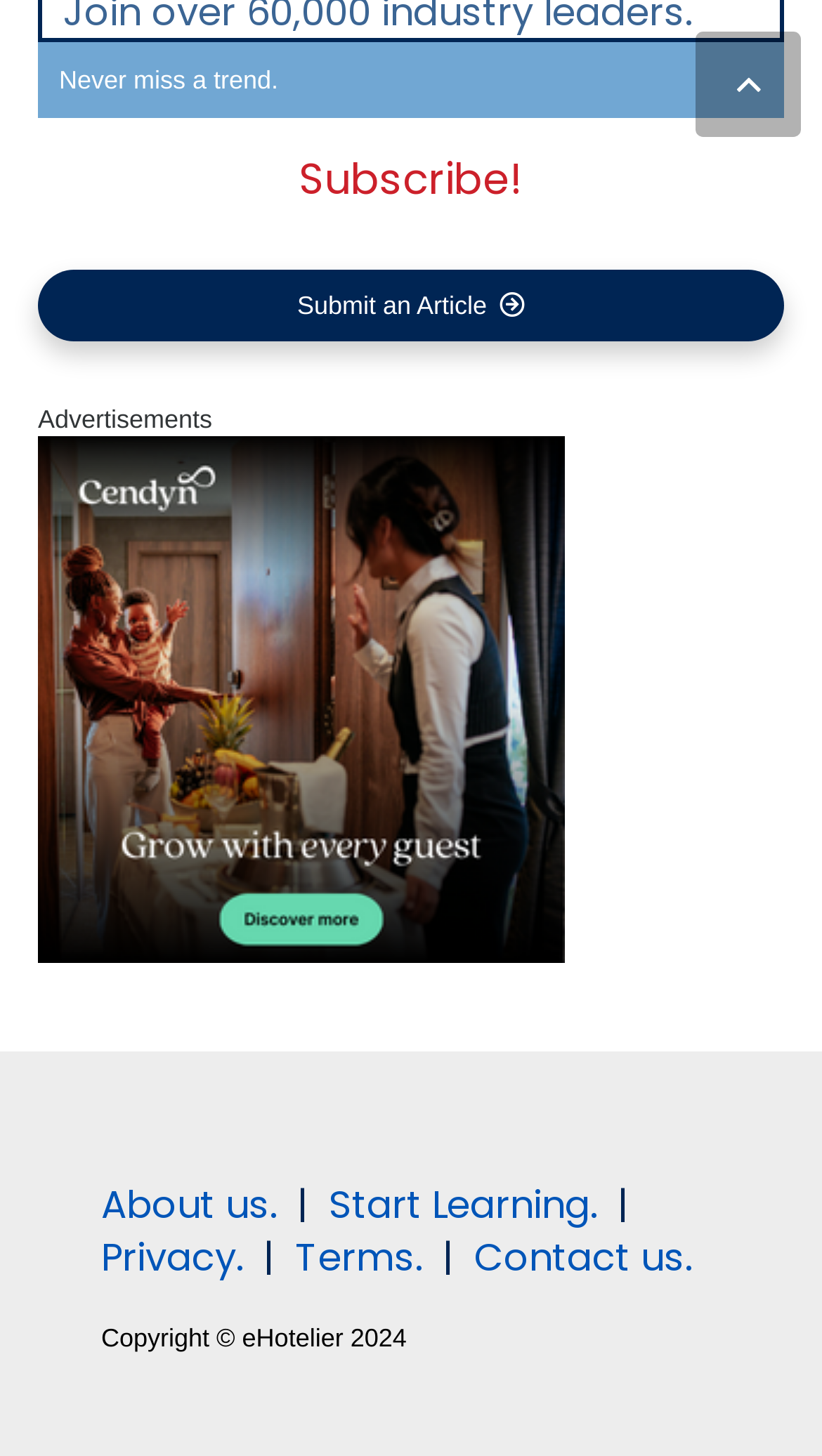Kindly determine the bounding box coordinates for the clickable area to achieve the given instruction: "Learn more about banner ads".

[0.046, 0.645, 0.687, 0.665]